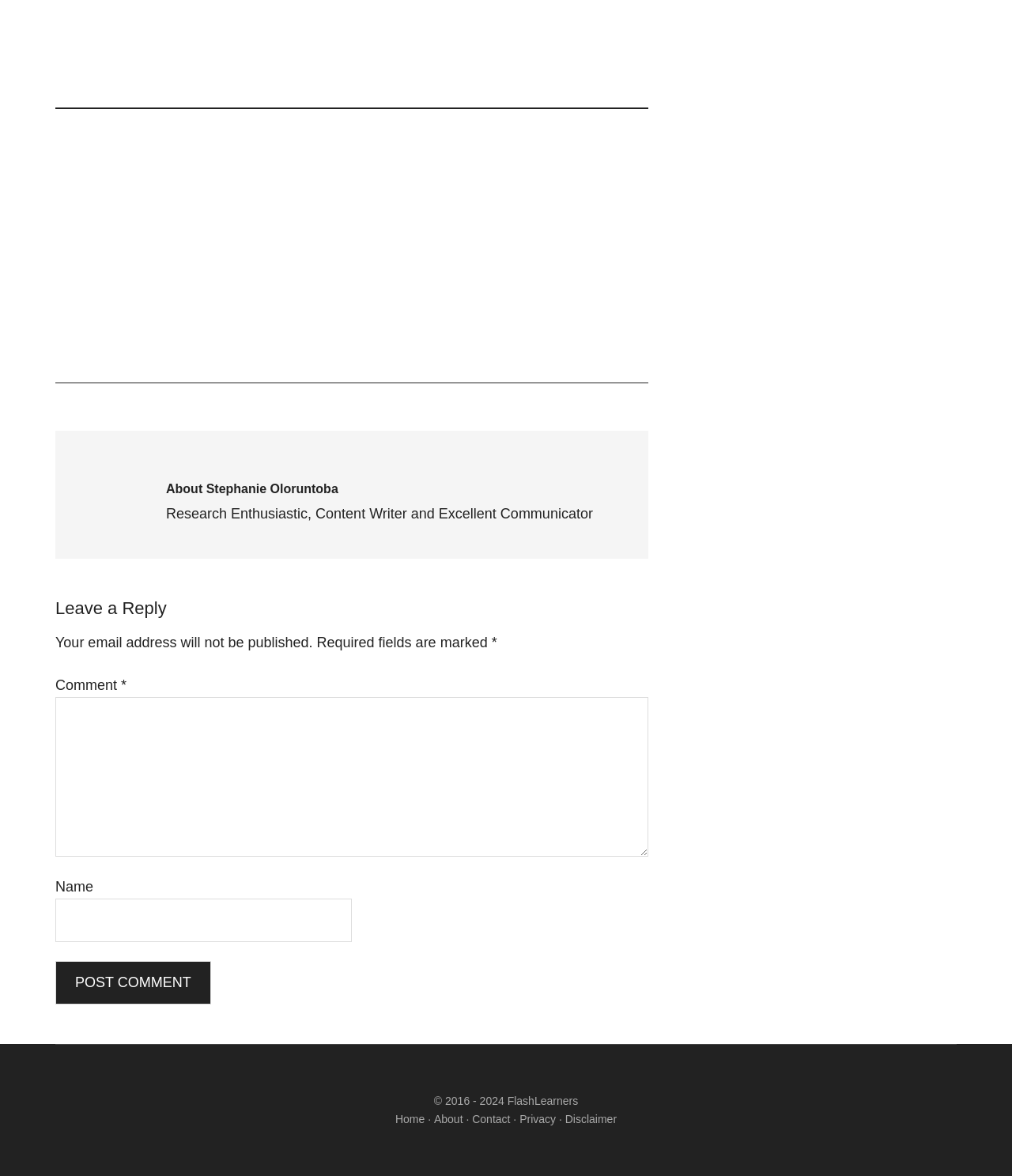Identify the bounding box coordinates for the region to click in order to carry out this instruction: "Click the About link". Provide the coordinates using four float numbers between 0 and 1, formatted as [left, top, right, bottom].

[0.429, 0.946, 0.457, 0.957]